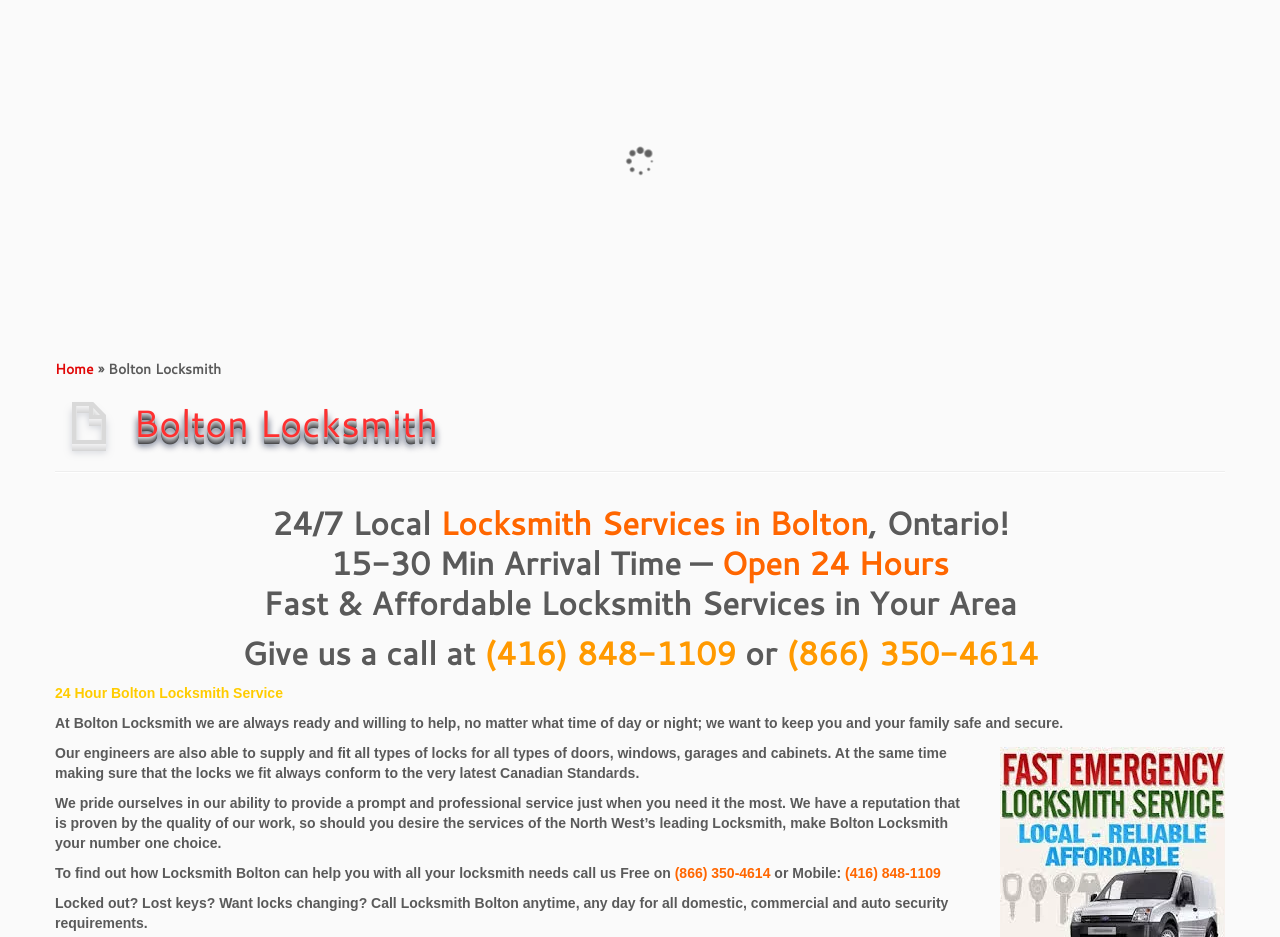Pinpoint the bounding box coordinates of the clickable area necessary to execute the following instruction: "Click the 'Contact Us' link". The coordinates should be given as four float numbers between 0 and 1, namely [left, top, right, bottom].

[0.268, 0.1, 0.351, 0.132]